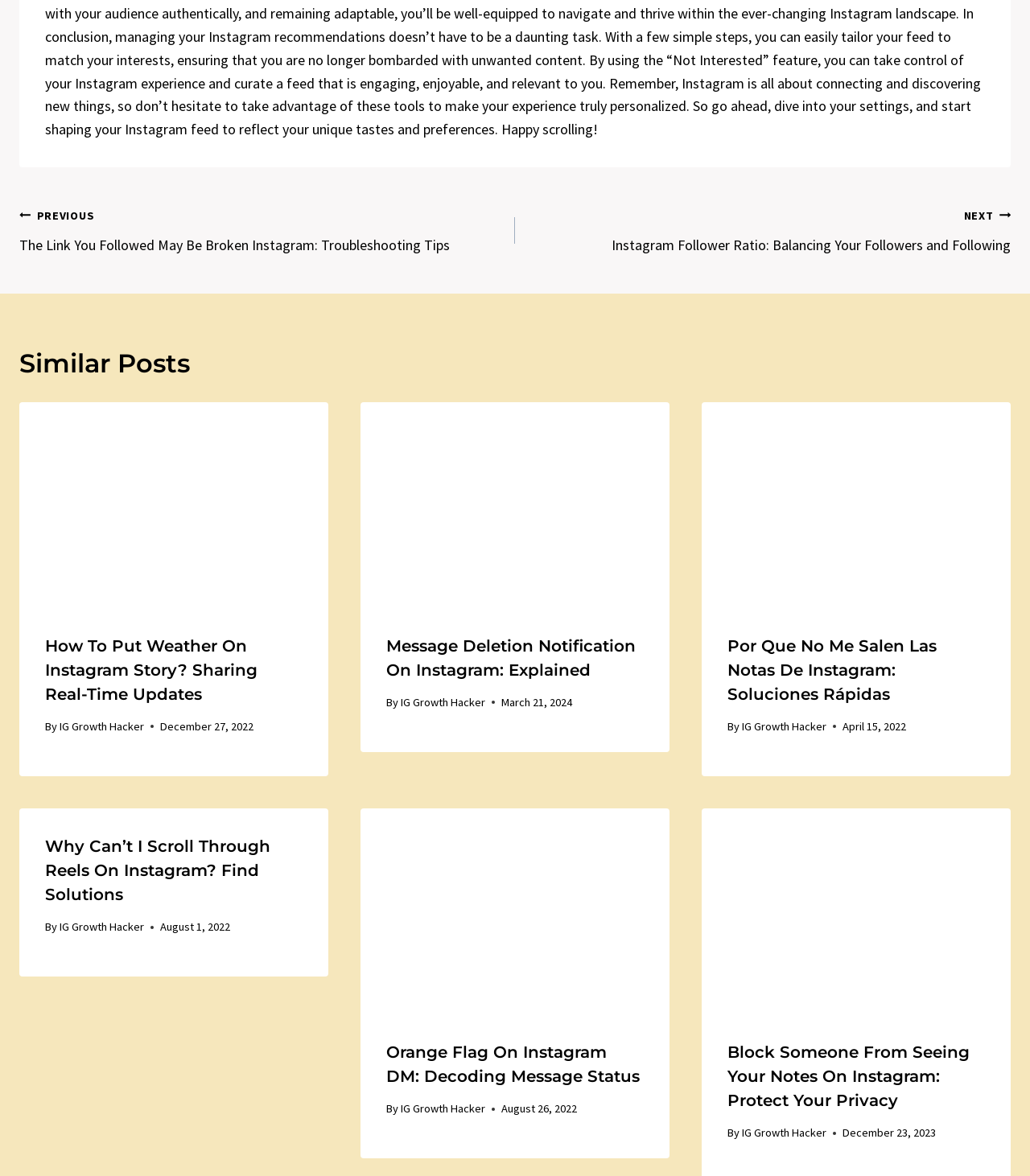Please specify the bounding box coordinates of the area that should be clicked to accomplish the following instruction: "View the article 'Message Deletion Notification on Instagram: Explained'". The coordinates should consist of four float numbers between 0 and 1, i.e., [left, top, right, bottom].

[0.35, 0.342, 0.65, 0.64]